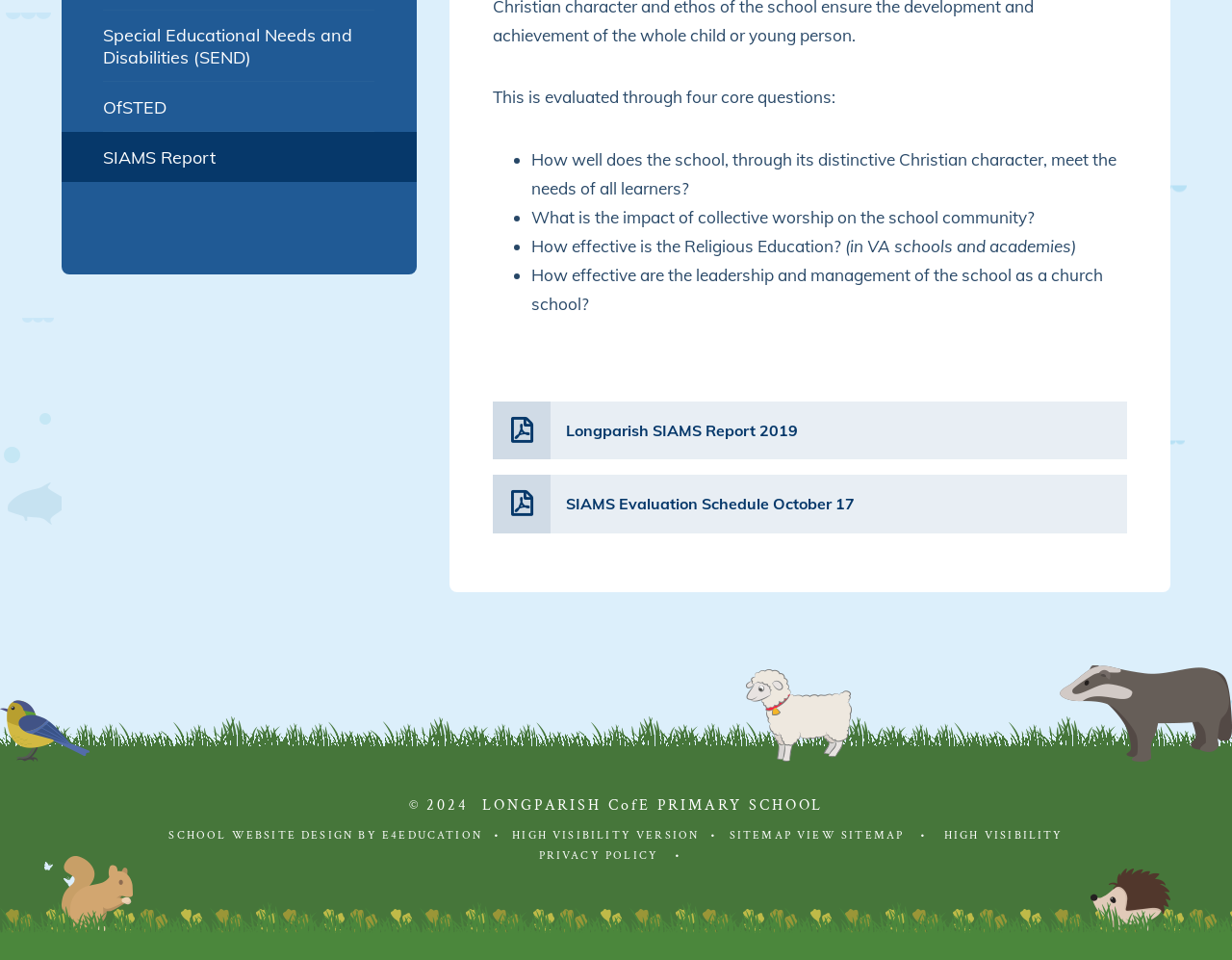Identify the bounding box of the HTML element described as: "SIAMS Evaluation Schedule October 17".

[0.4, 0.495, 0.915, 0.556]